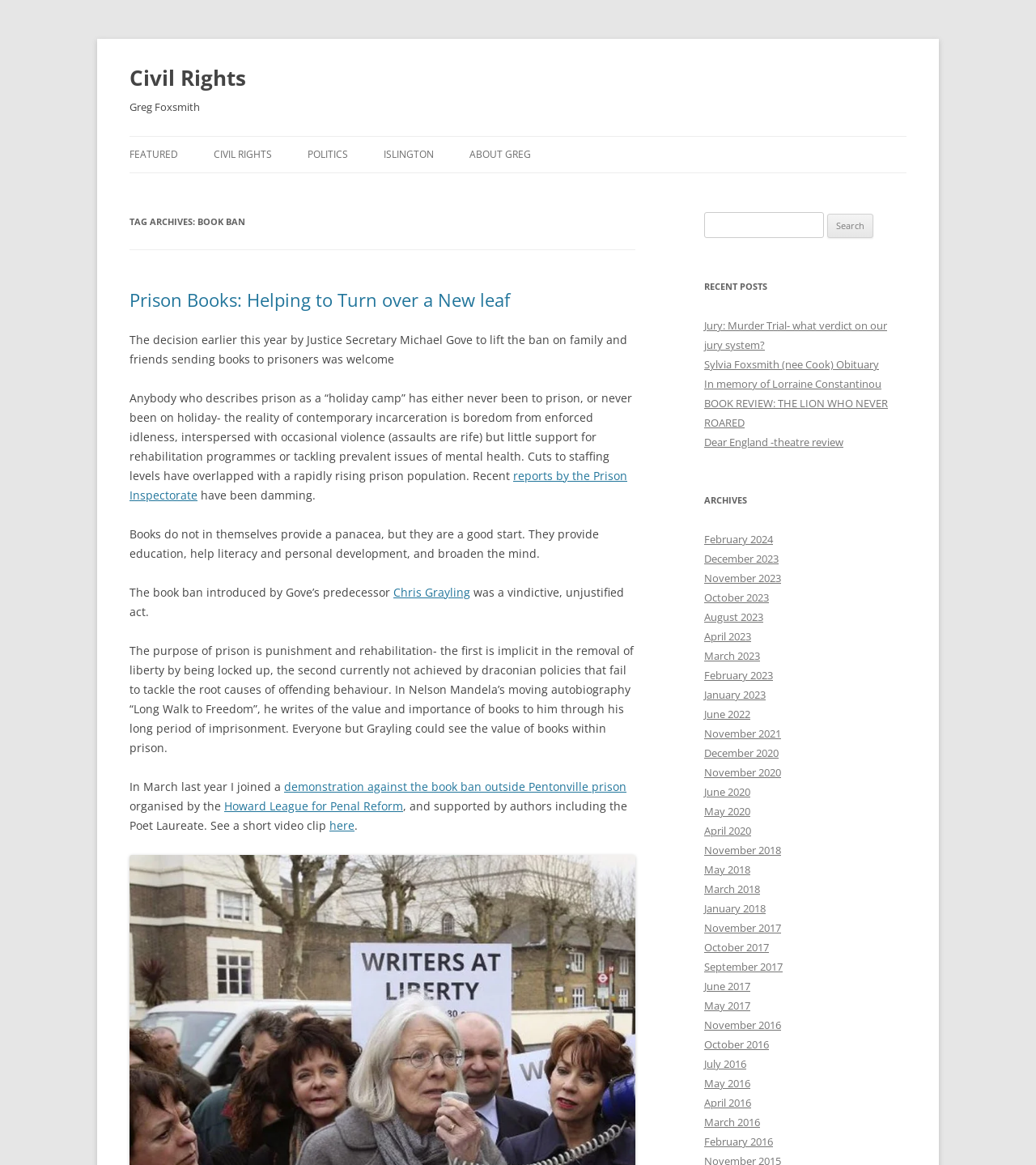Answer the question with a brief word or phrase:
What is the category of the link 'Prison Books: Helping to Turn over a New leaf'?

FEATURED